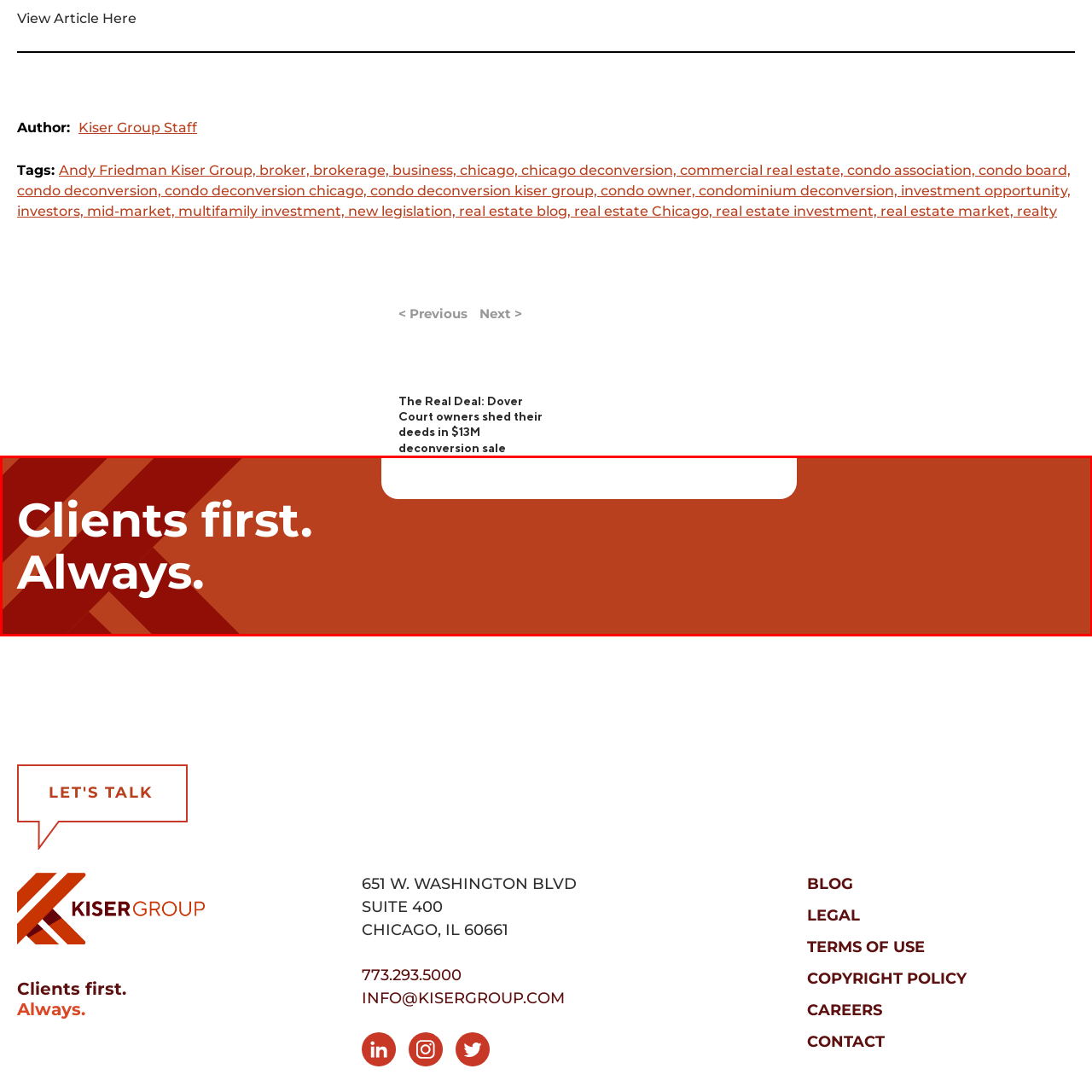What is the shape of the graphic design elements?
Look at the image within the red bounding box and provide a single word or phrase as an answer.

Angular